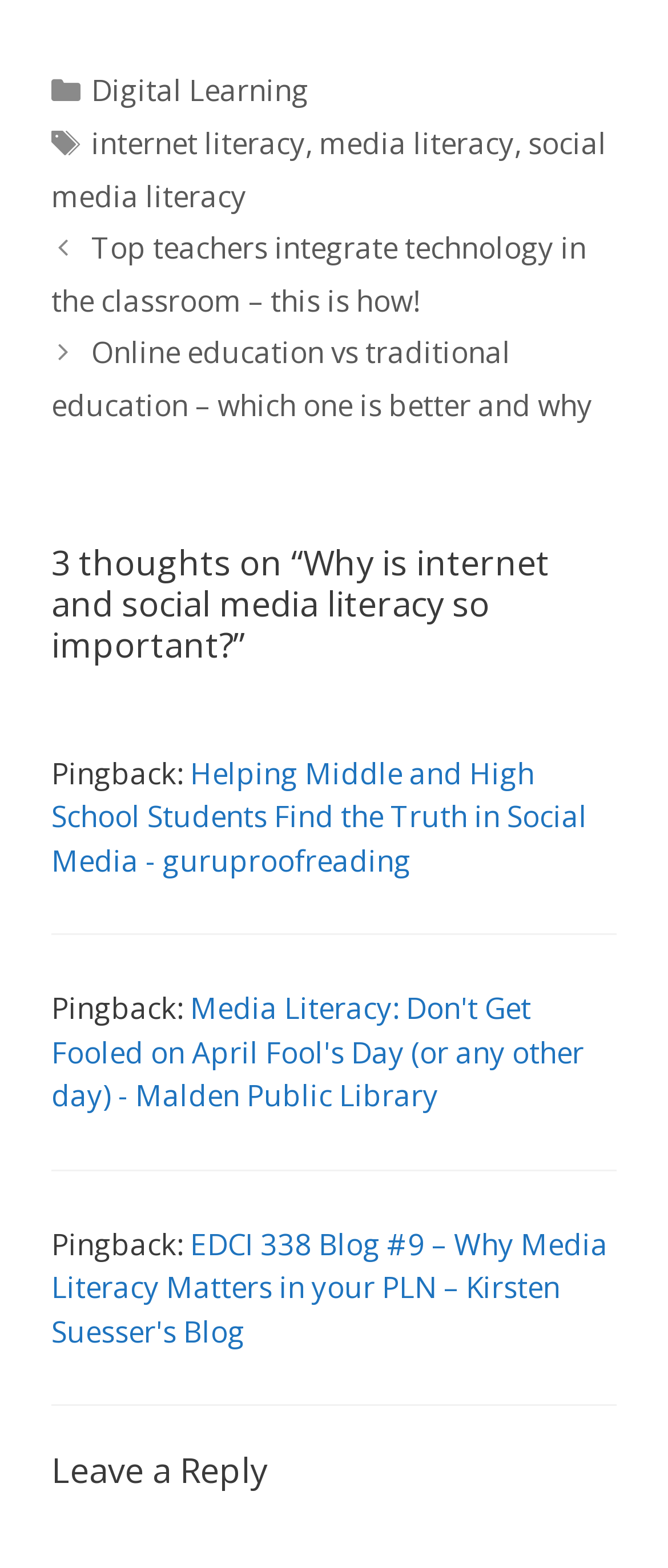Is there a comment section?
Please ensure your answer to the question is detailed and covers all necessary aspects.

I found a heading labeled 'Leave a Reply' at the bottom of the page, which indicates that there is a comment section where users can leave a reply.